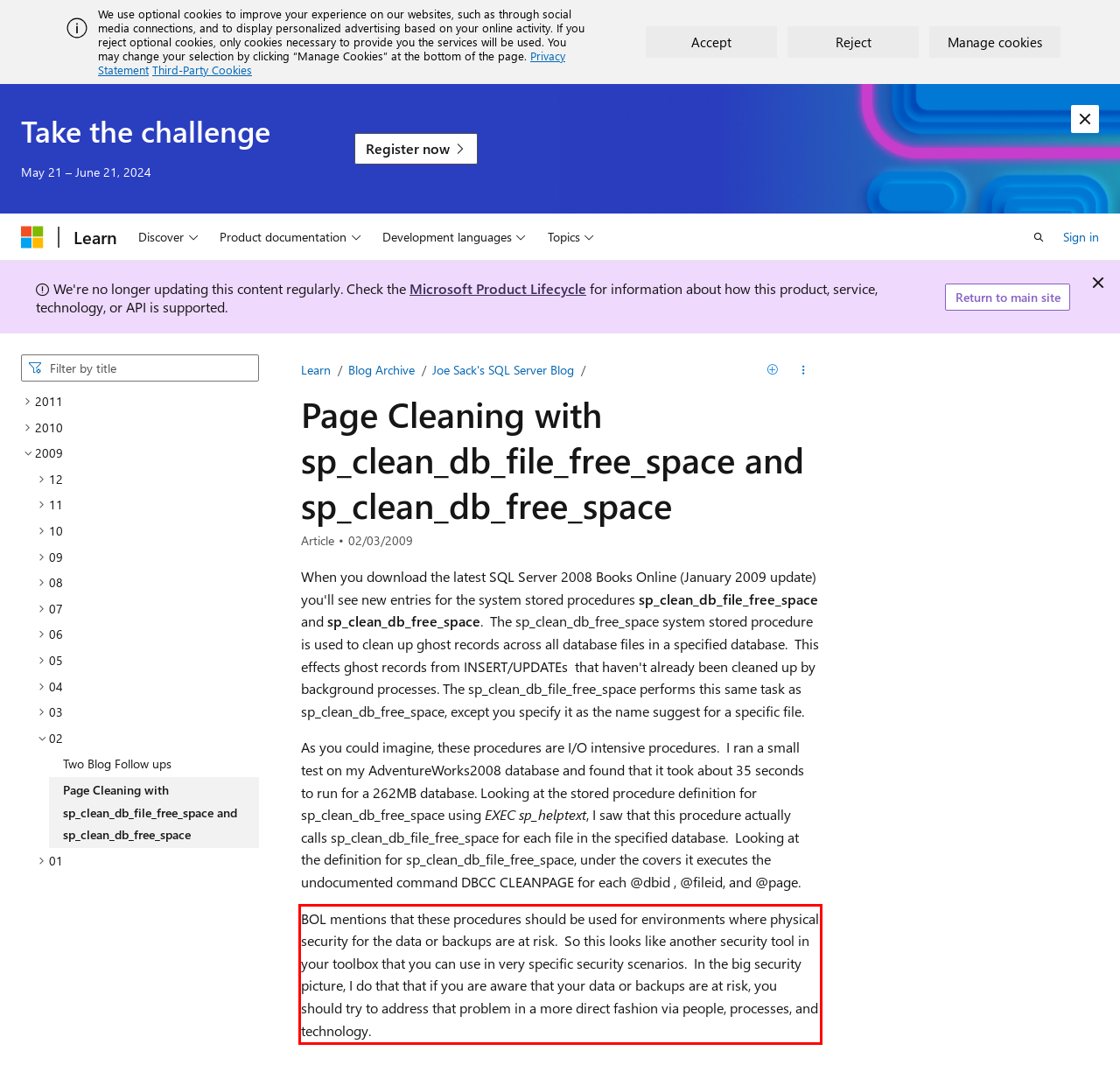Analyze the screenshot of the webpage that features a red bounding box and recognize the text content enclosed within this red bounding box.

BOL mentions that these procedures should be used for environments where physical security for the data or backups are at risk. So this looks like another security tool in your toolbox that you can use in very specific security scenarios. In the big security picture, I do that that if you are aware that your data or backups are at risk, you should try to address that problem in a more direct fashion via people, processes, and technology.